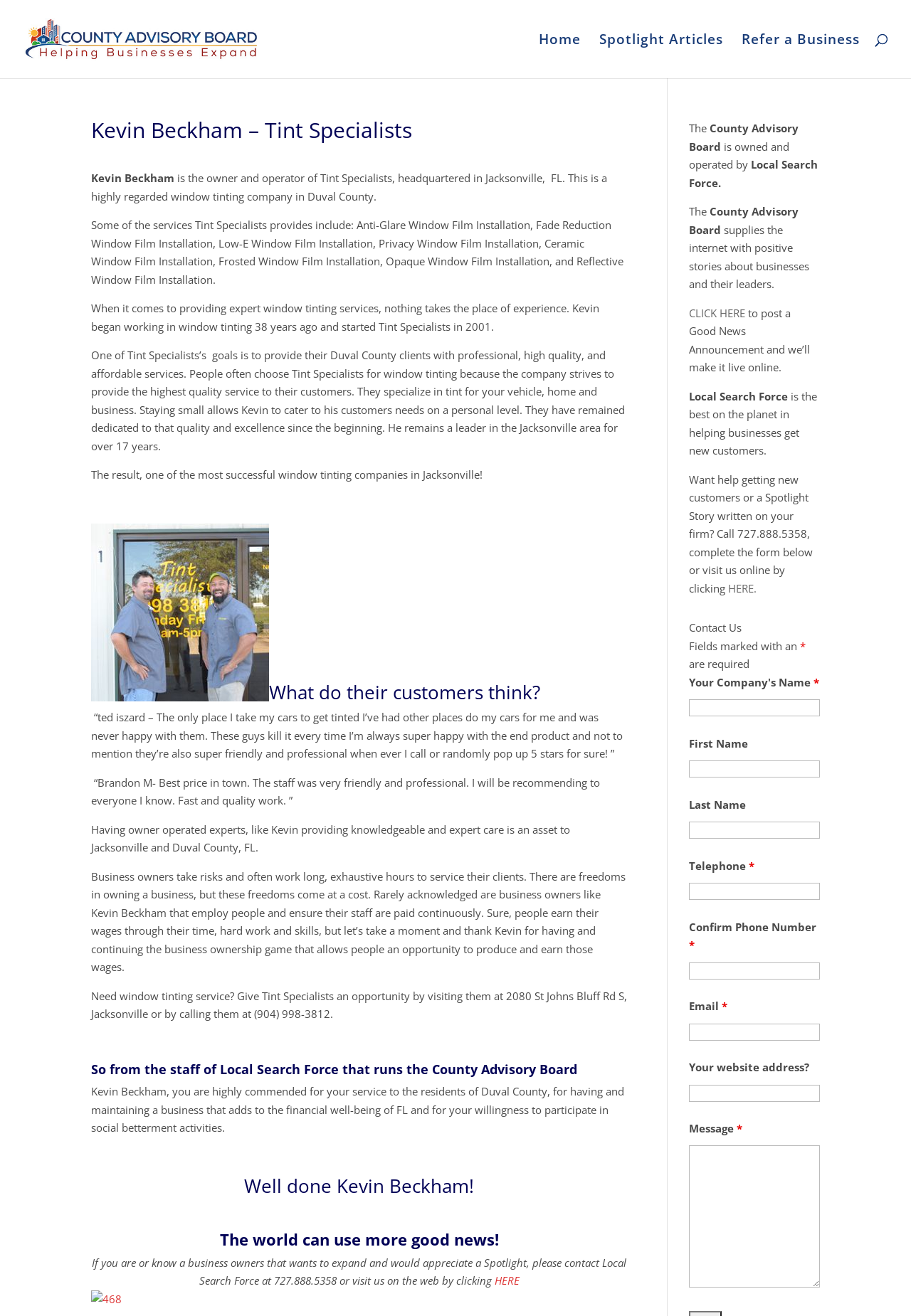Refer to the image and provide an in-depth answer to the question: 
What services does Tint Specialists provide?

The answer can be found in the StaticText element that lists the services provided by Tint Specialists, including Anti-Glare Window Film Installation, Fade Reduction Window Film Installation, and others.